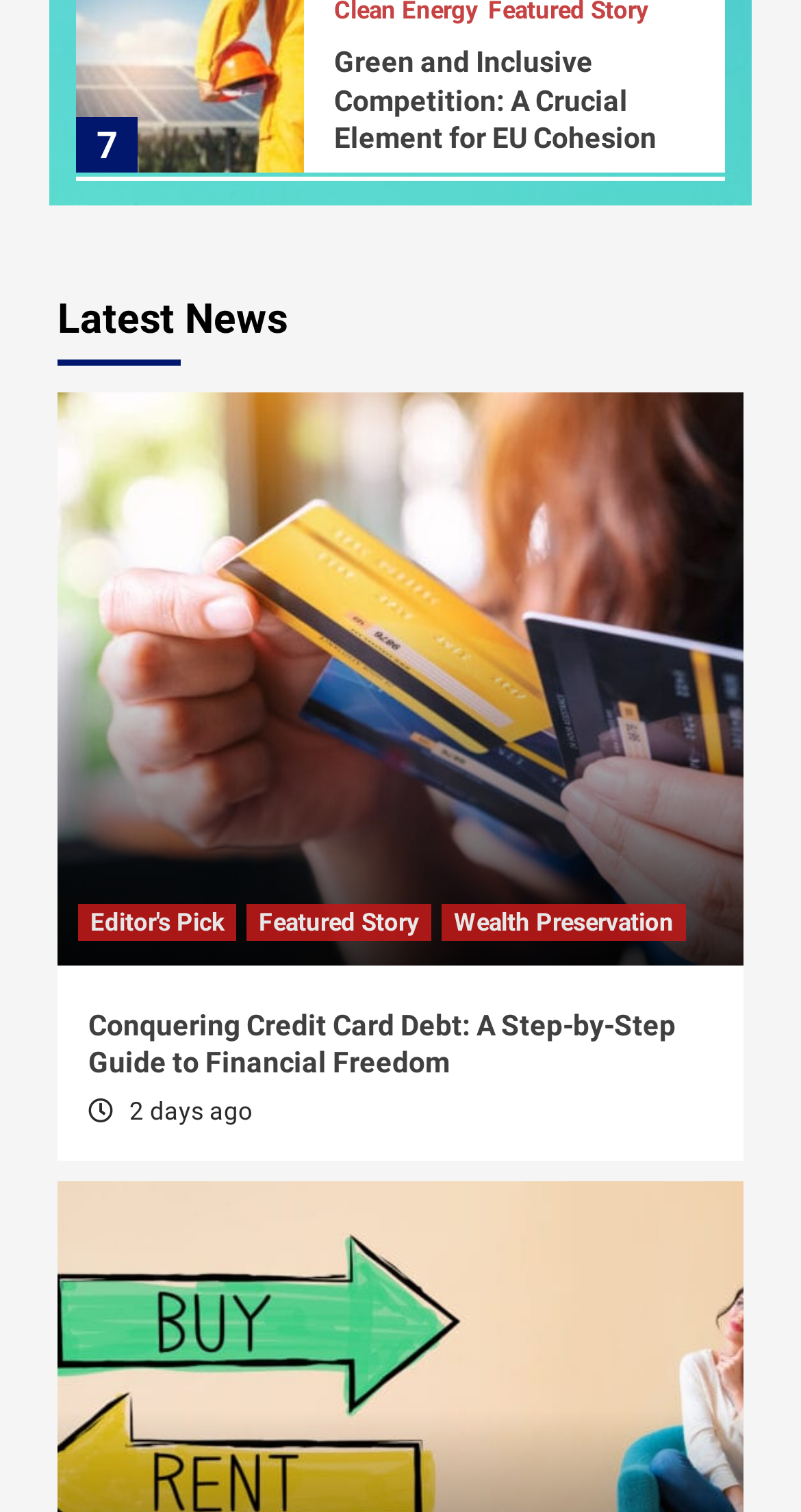What is the title of the article below the figure?
Refer to the image and offer an in-depth and detailed answer to the question.

The title of the article below the figure is 'Conquering Credit Card Debt: A Step-by-Step Guide to Financial Freedom' as indicated by the heading with bounding box coordinates [0.11, 0.666, 0.89, 0.716]